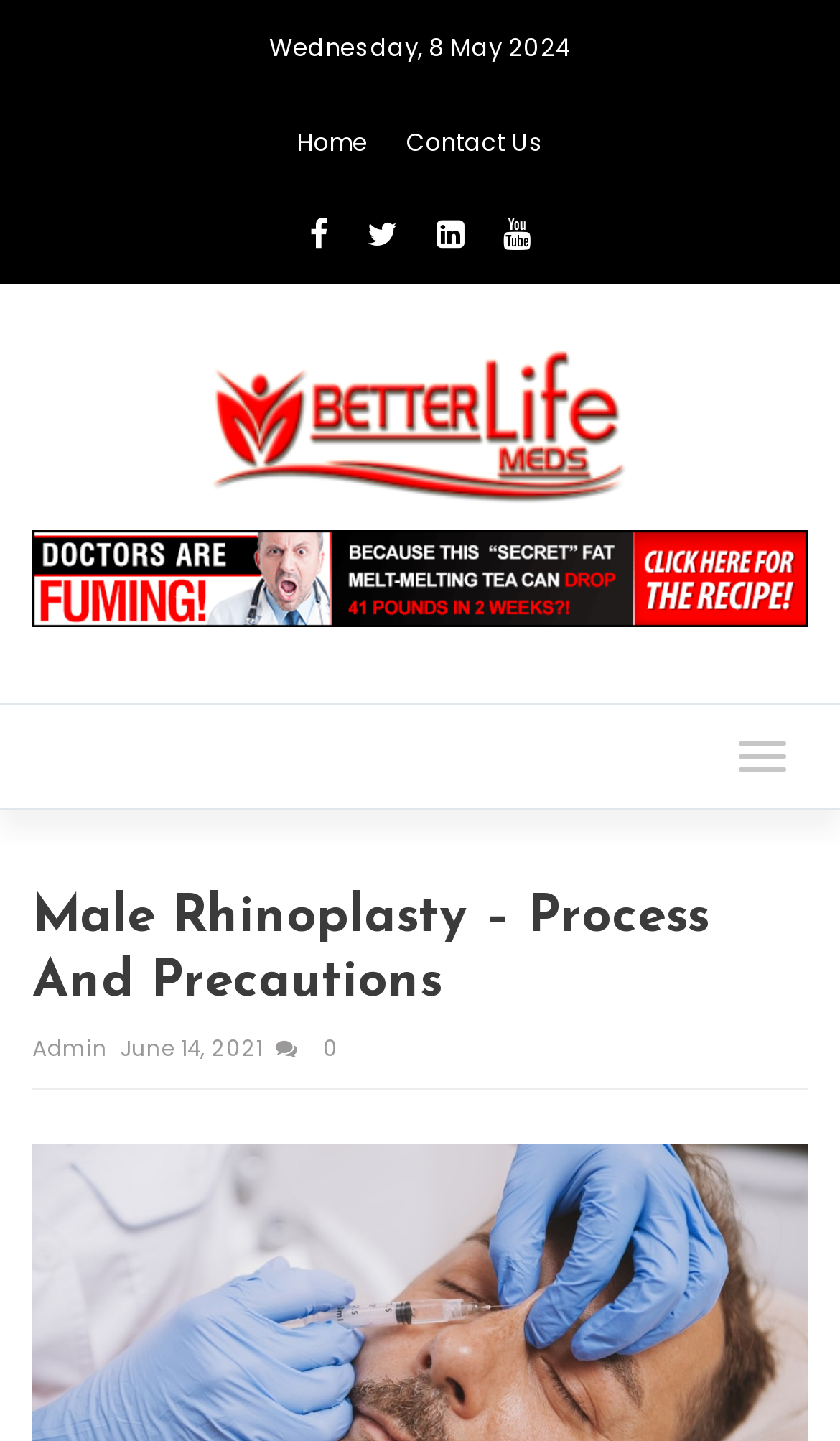Based on the element description, predict the bounding box coordinates (top-left x, top-left y, bottom-right x, bottom-right y) for the UI element in the screenshot: alt="Better Life Meds"

[0.229, 0.197, 0.771, 0.368]